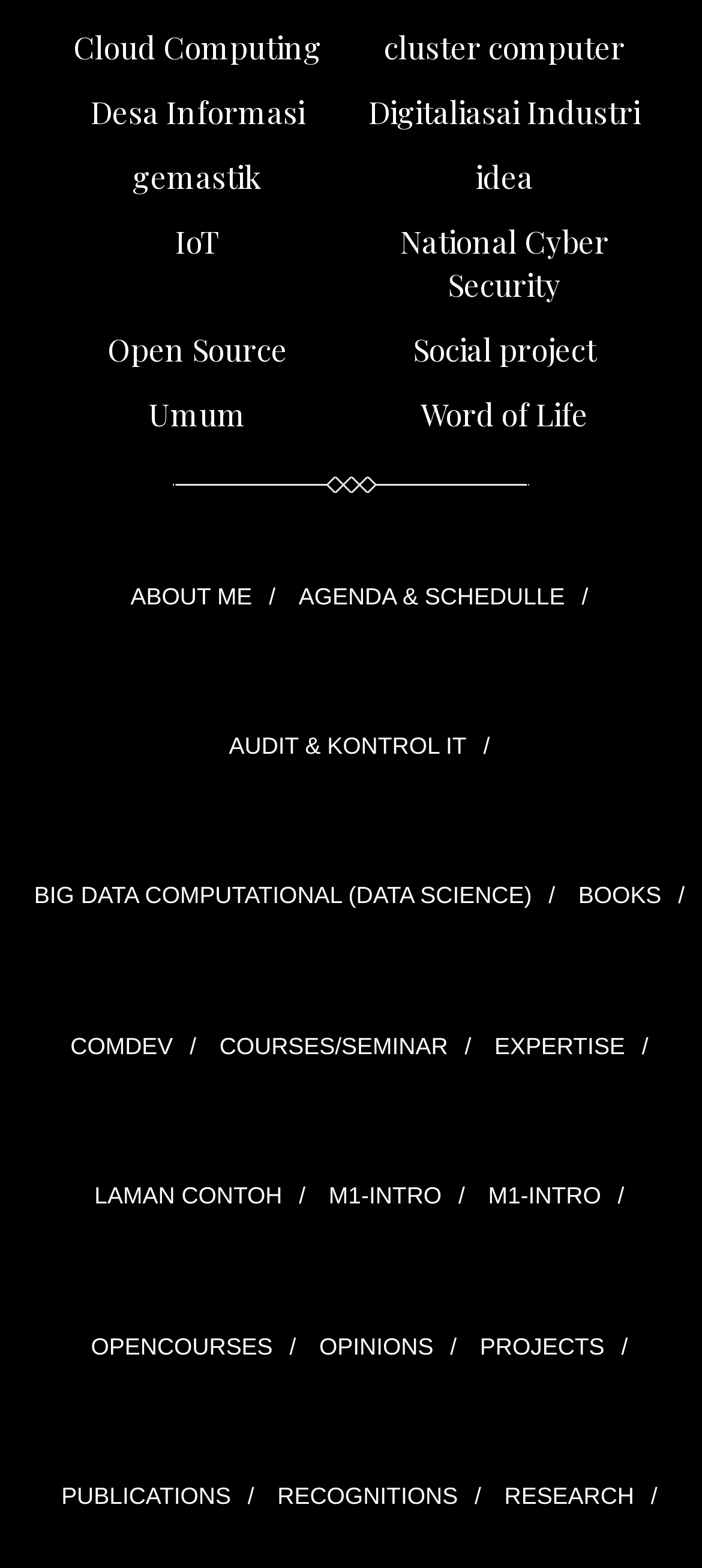Show the bounding box coordinates of the element that should be clicked to complete the task: "visit ABOUT ME page".

[0.162, 0.333, 0.383, 0.428]